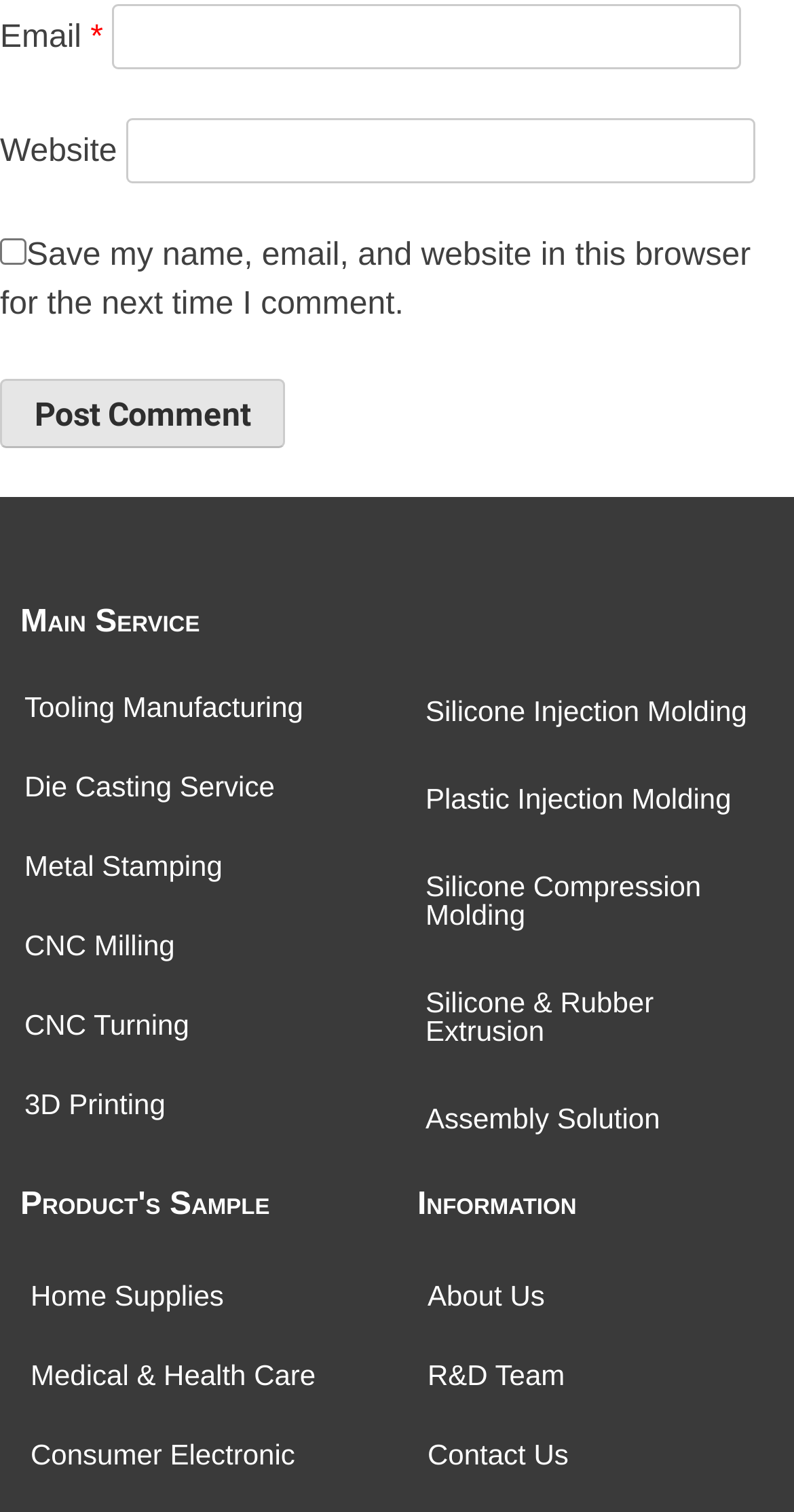Pinpoint the bounding box coordinates of the area that must be clicked to complete this instruction: "Visit Main Service page".

[0.026, 0.4, 0.252, 0.423]